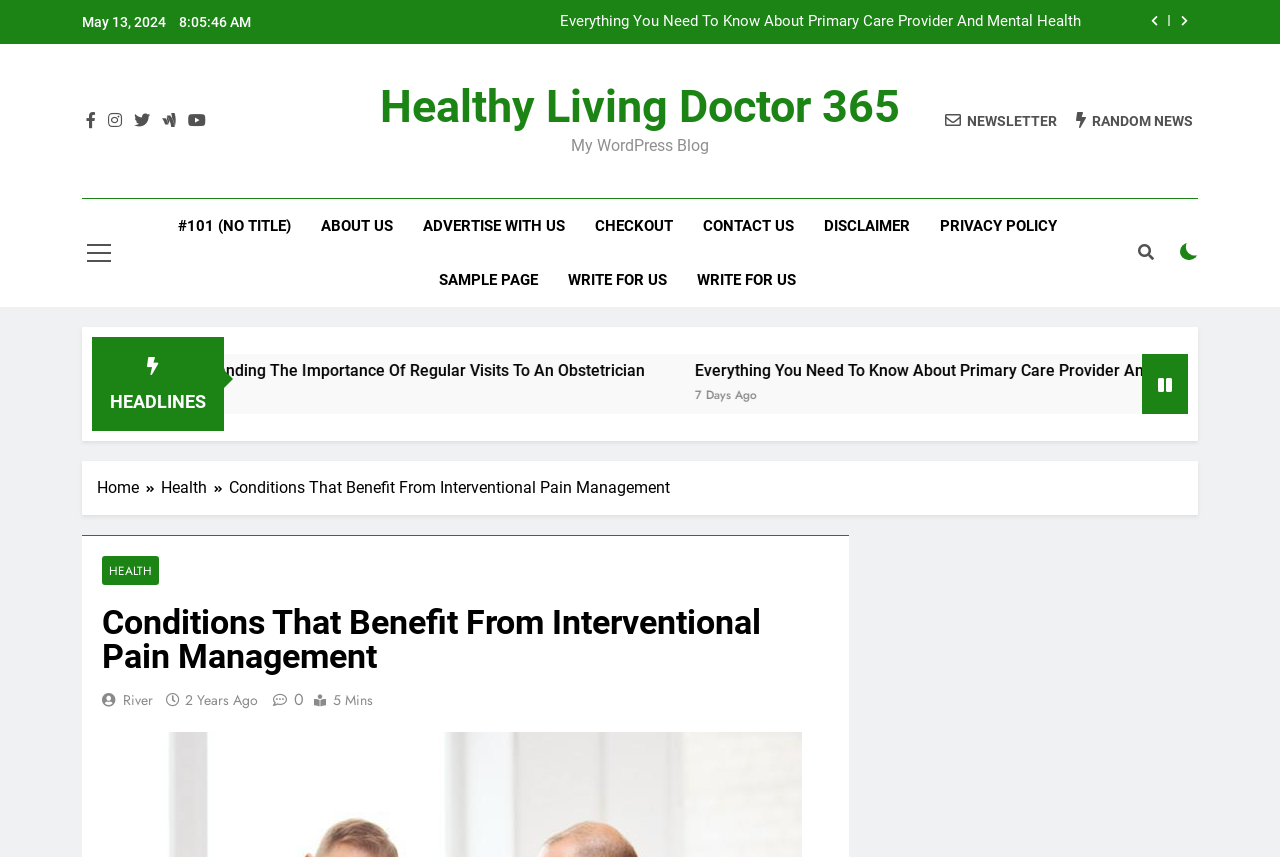Please identify the bounding box coordinates of the element's region that I should click in order to complete the following instruction: "Learn about conditions that benefit from interventional pain management". The bounding box coordinates consist of four float numbers between 0 and 1, i.e., [left, top, right, bottom].

[0.179, 0.558, 0.523, 0.58]